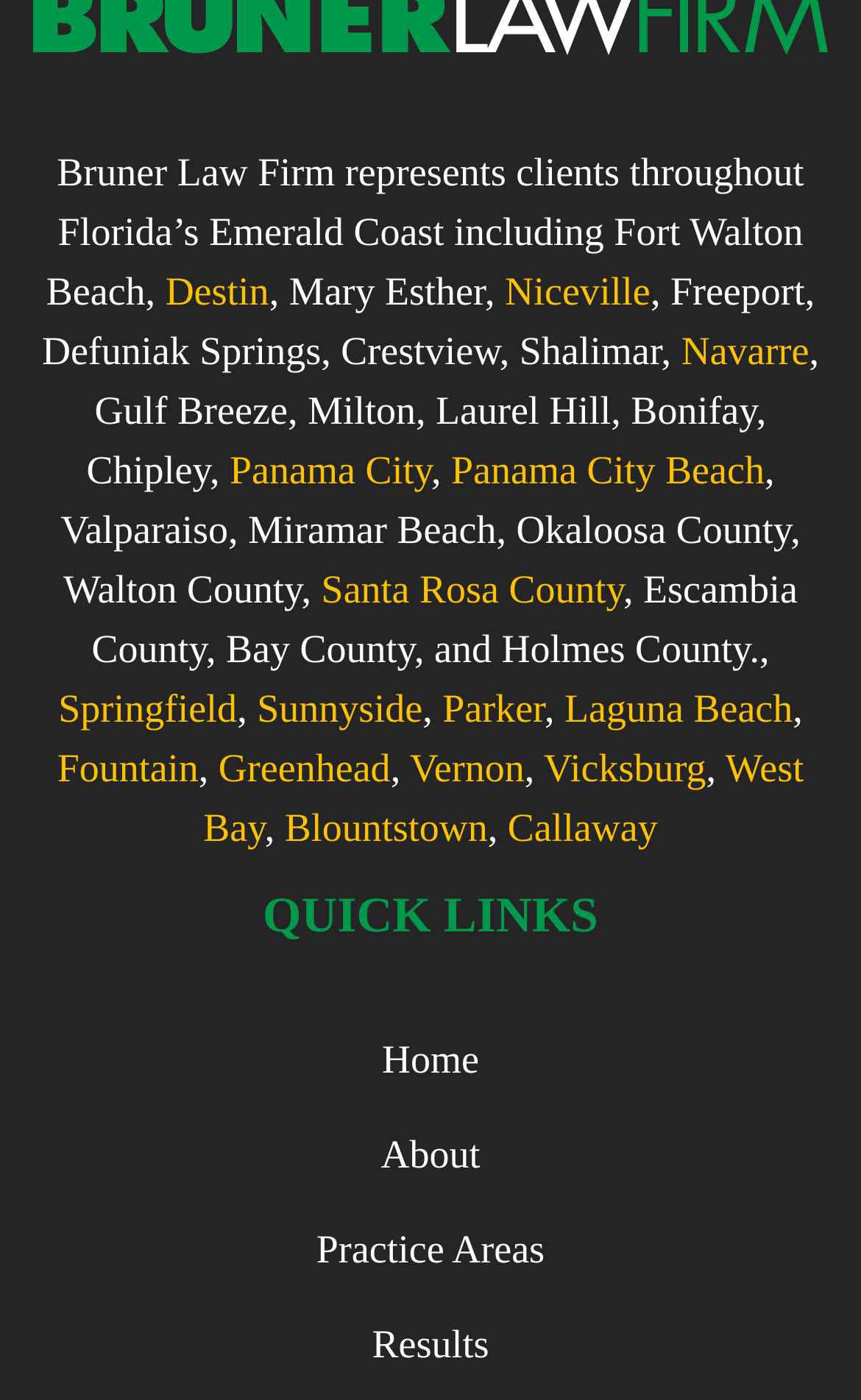What is the name of the law firm?
Look at the image and answer the question with a single word or phrase.

Bruner Law Firm